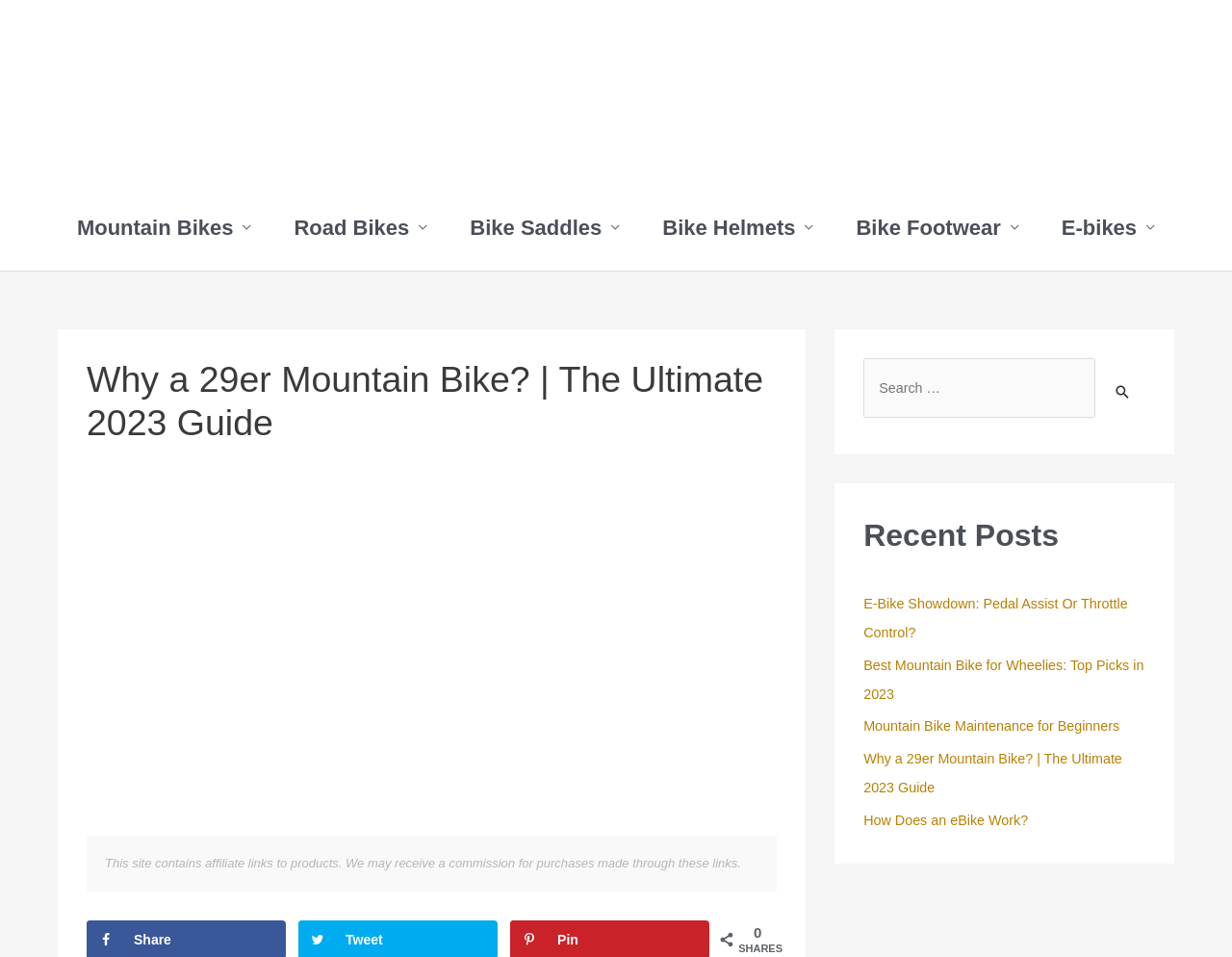Generate a thorough description of the webpage.

This webpage is about mountain bikes, specifically a 2023 guide to 29er mountain bikes. At the top left, there is a logo of "My Bike HQ" with a navigation menu below it, containing links to different categories such as mountain bikes, road bikes, bike saddles, and more. 

Below the navigation menu, there is a header section with a heading that reads "Why a 29er Mountain Bike? | The Ultimate 2023 Guide" and an image next to it. Below the header, there is a disclaimer text stating that the site contains affiliate links to products.

On the right side of the page, there are social media sharing buttons, including Facebook, Twitter, and Pinterest, along with a count of shares. 

In the middle of the page, there is a search bar with a label "Search for:" and a search button. 

At the bottom of the page, there is a section titled "Recent Posts" with a list of links to recent articles, including "E-Bike Showdown: Pedal Assist Or Throttle Control?", "Best Mountain Bike for Wheelies: Top Picks in 2023", and more.